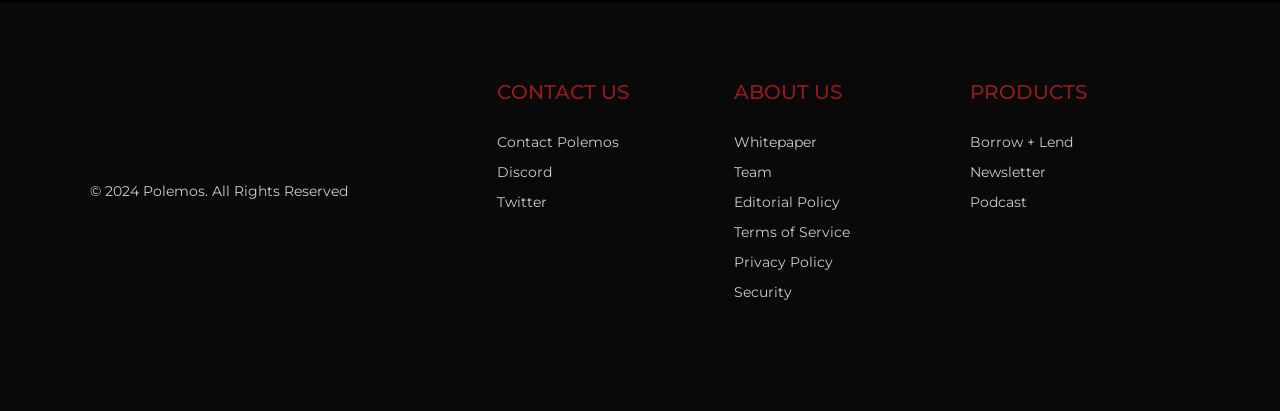Please answer the following question using a single word or phrase: 
What is the last link under the 'PRODUCTS' heading?

Podcast